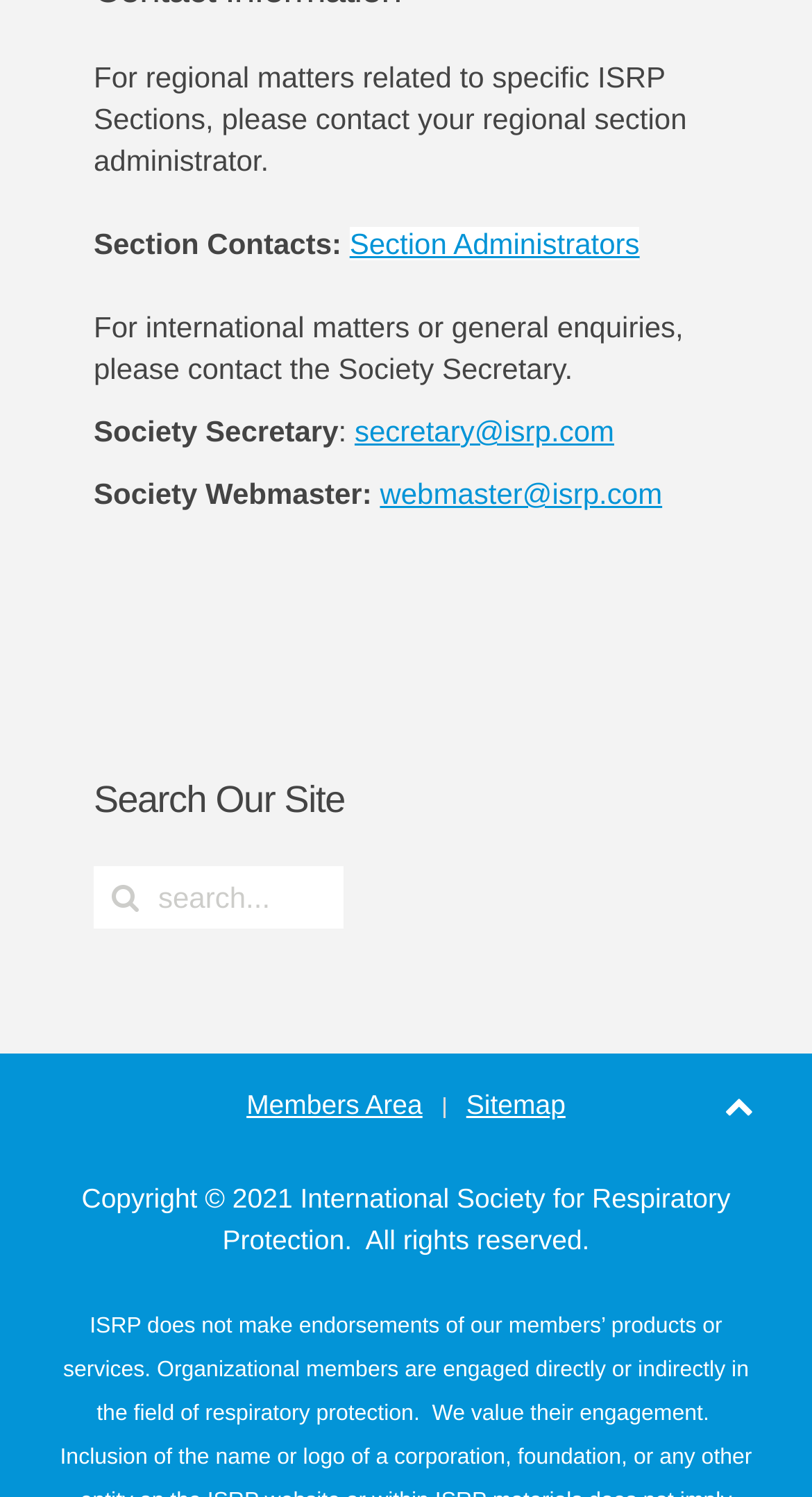Find and provide the bounding box coordinates for the UI element described with: "secretary@isrp.com".

[0.437, 0.277, 0.756, 0.299]